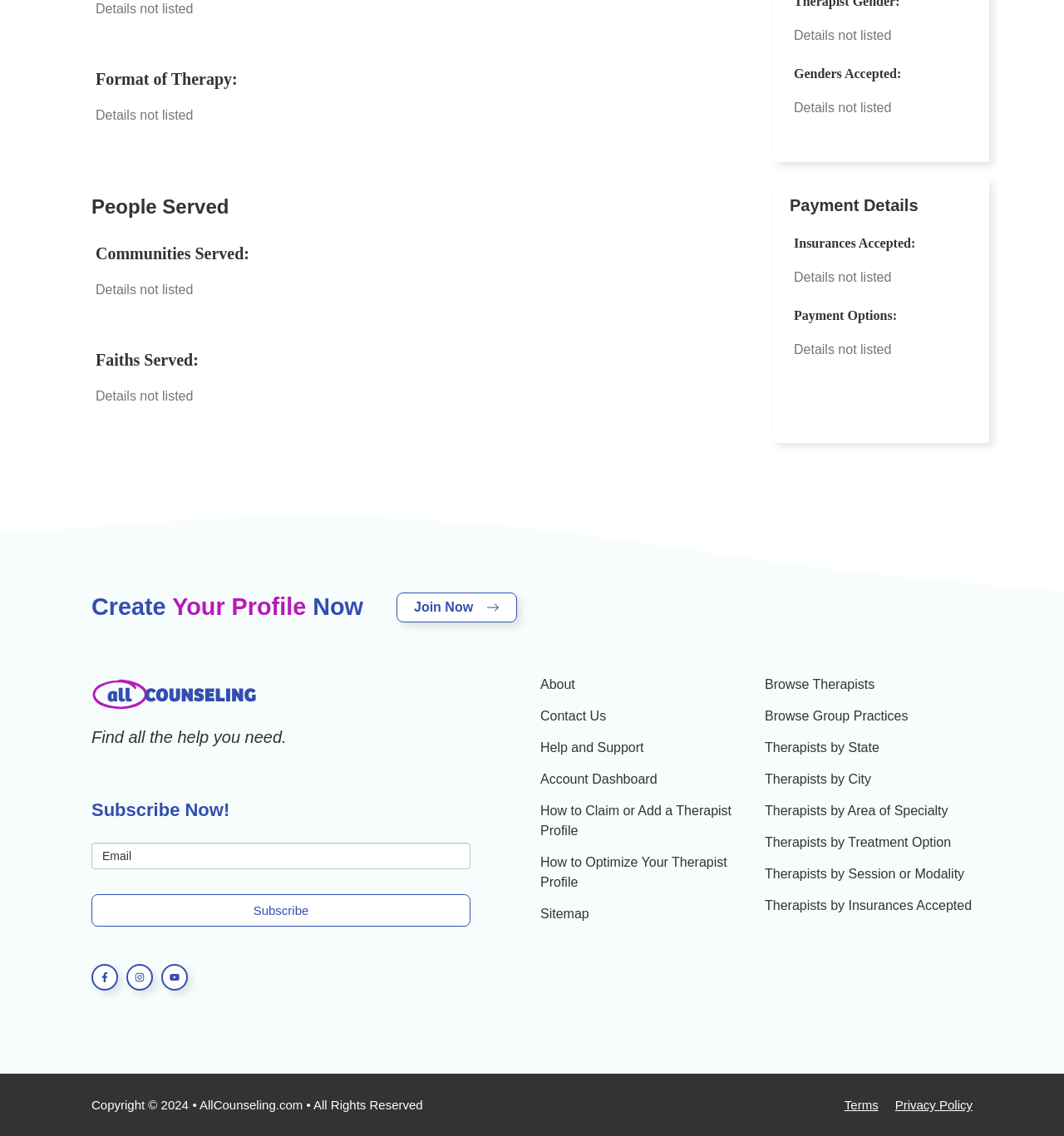Respond with a single word or short phrase to the following question: 
What is the copyright year mentioned in the footer?

2024